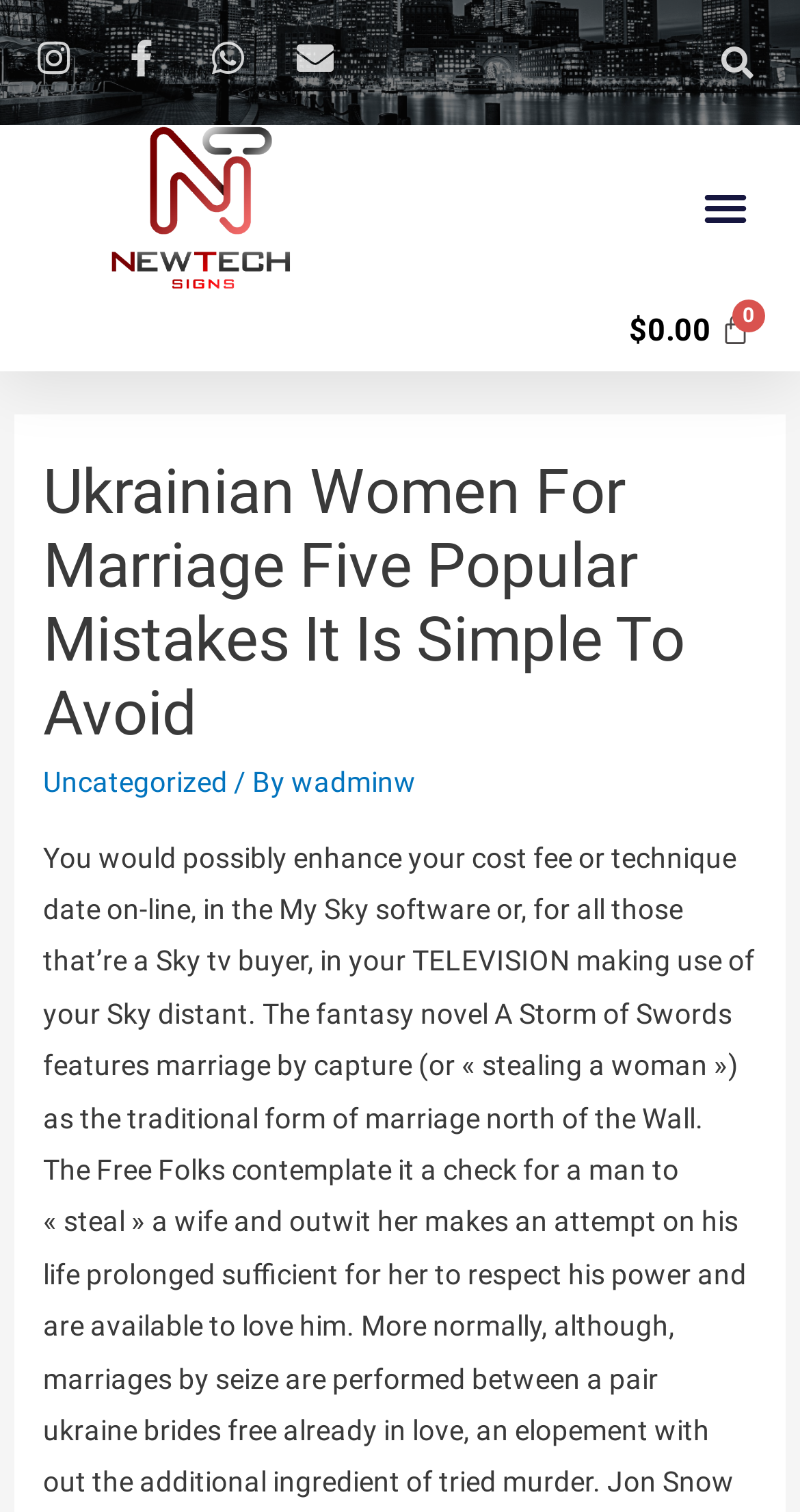Construct a thorough caption encompassing all aspects of the webpage.

The webpage appears to be a blog post or article about Ukrainian women for marriage, with a focus on five popular mistakes to avoid. At the top of the page, there is a search bar located near the right edge of the screen. Below the search bar, there are five links arranged horizontally, likely representing navigation or menu options. 

To the left of the search bar, there is a single link. Further down the page, there is a button labeled "Menu Toggle" that is not currently expanded. Next to the button, there is a link indicating that the shopping cart is empty, with a total of $0.00.

The main content of the page is headed by a title that matches the meta description, "Ukrainian Women For Marriage Five Popular Mistakes It Is Simple To Avoid". Below the title, there is a category label "Uncategorized" followed by the author's name "wadminw". The article or blog post content is not explicitly described in the accessibility tree, but it likely follows the title and author information.